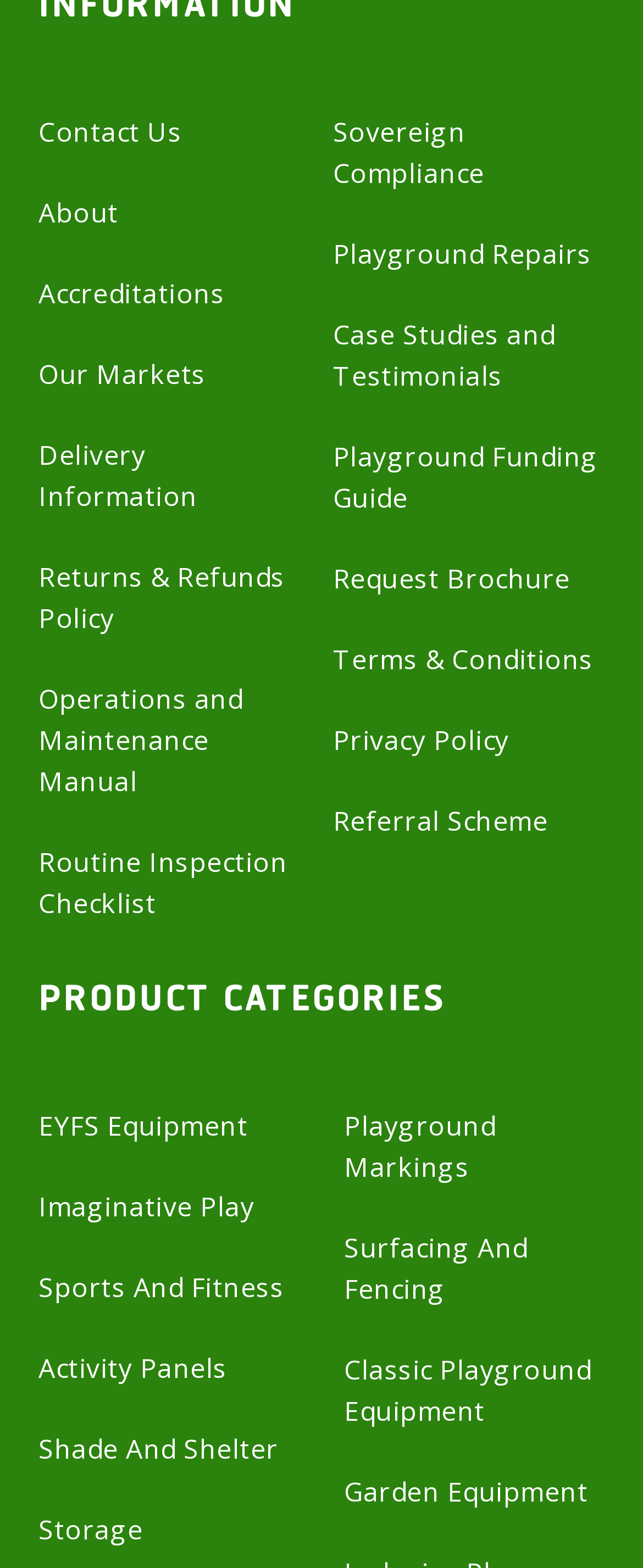What is the purpose of the 'Request Brochure' button?
Using the visual information, answer the question in a single word or phrase.

To request a brochure